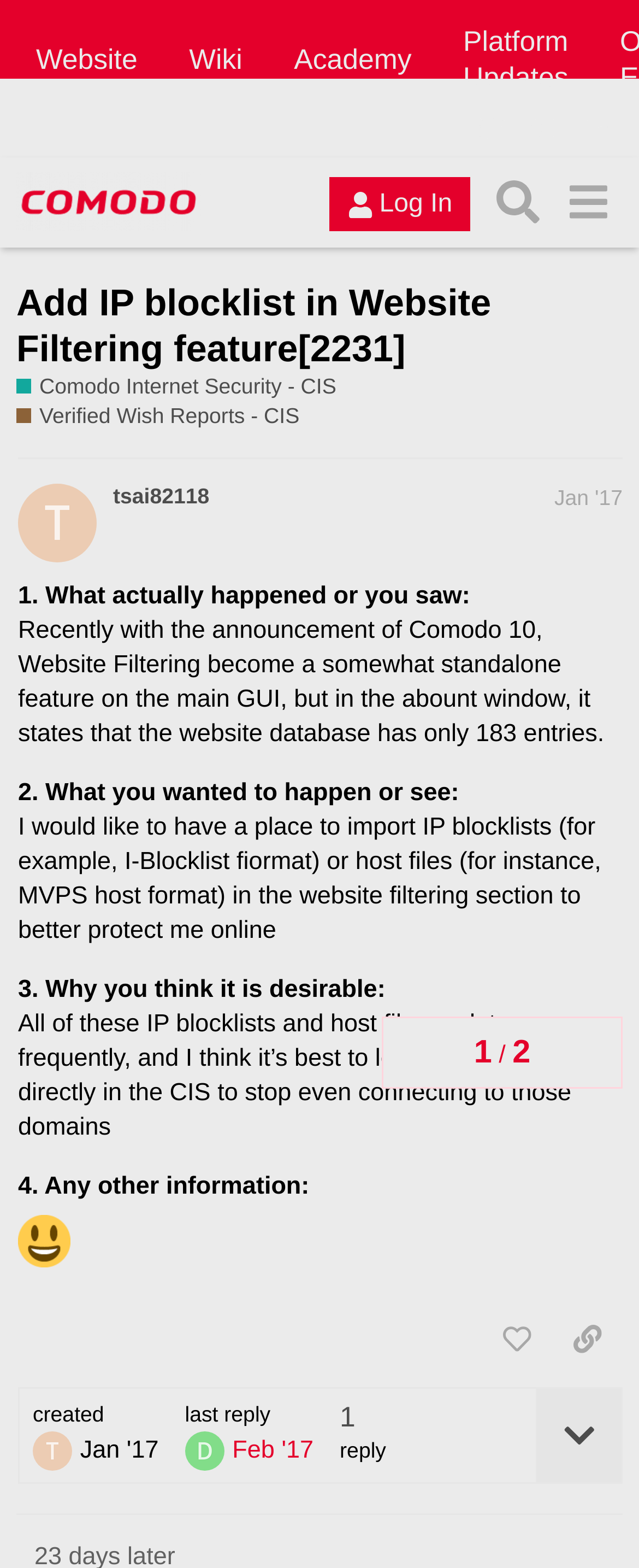Highlight the bounding box coordinates of the element you need to click to perform the following instruction: "Log in to the forum."

[0.516, 0.113, 0.736, 0.148]